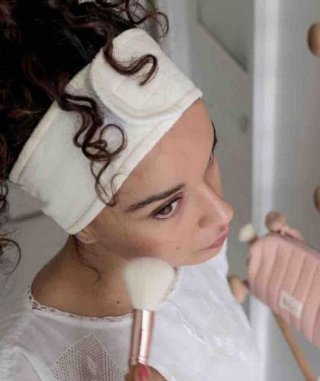What is the atmosphere of the background?
Please provide a comprehensive answer to the question based on the webpage screenshot.

The caption describes the background as having light colors, which suggests a peaceful and calming atmosphere, hence the answer serene.